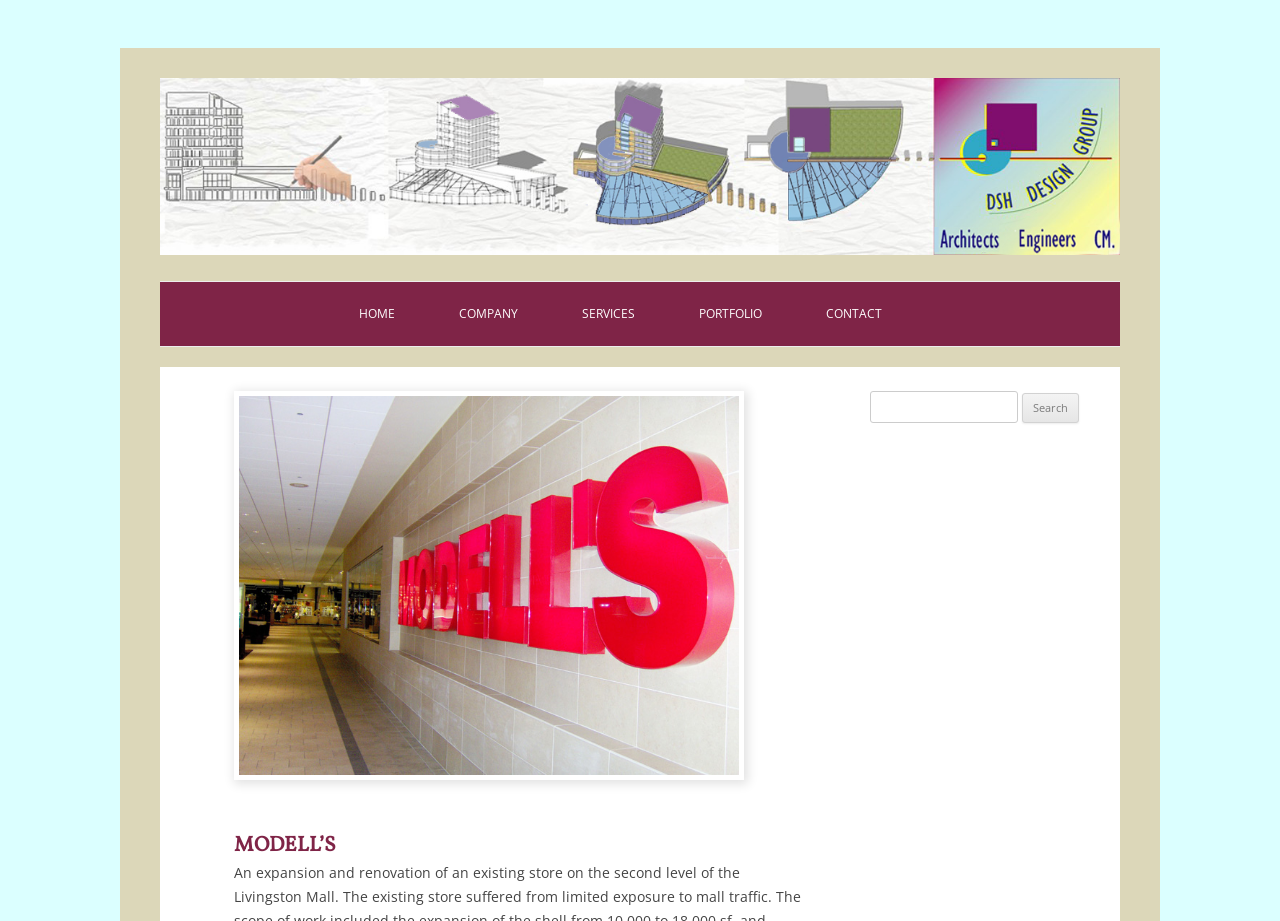Locate the bounding box coordinates of the clickable part needed for the task: "Go to the 'COMPANY' page".

[0.35, 0.306, 0.412, 0.376]